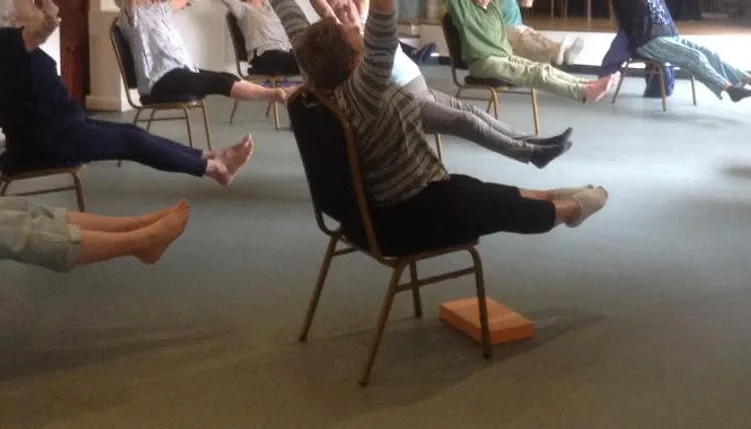Describe all the important aspects and features visible in the image.

The image captures a lively chair yoga session, highlighting a group of participants engaged in seated exercises. The focus is on a woman in the foreground, who is demonstrating an active pose with her arms raised and legs extended. She wears a patterned top and appears to be enjoying the practice, which promotes flexibility and strength. In the background, other participants are also involved, seated in chairs with varying leg positions, showcasing the inclusive nature of chair yoga, suitable for individuals of all fitness levels. The setting is a well-lit indoor space, with a calming atmosphere that encourages movement and relaxation. A yoga block can be seen on the floor, indicating the use of props to enhance the session. This image beautifully illustrates the benefits of chair yoga, fostering community and well-being for its practitioners.